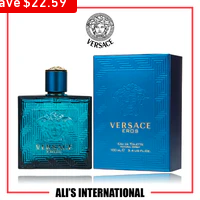Utilize the details in the image to thoroughly answer the following question: What is the name of the brand offering exclusive deals?

The question asks about the brand that offers exclusive deals and a variety of fragrances. The caption notes 'ALI'S INTERNATIONAL' beneath the product, suggesting that this brand provides such services.